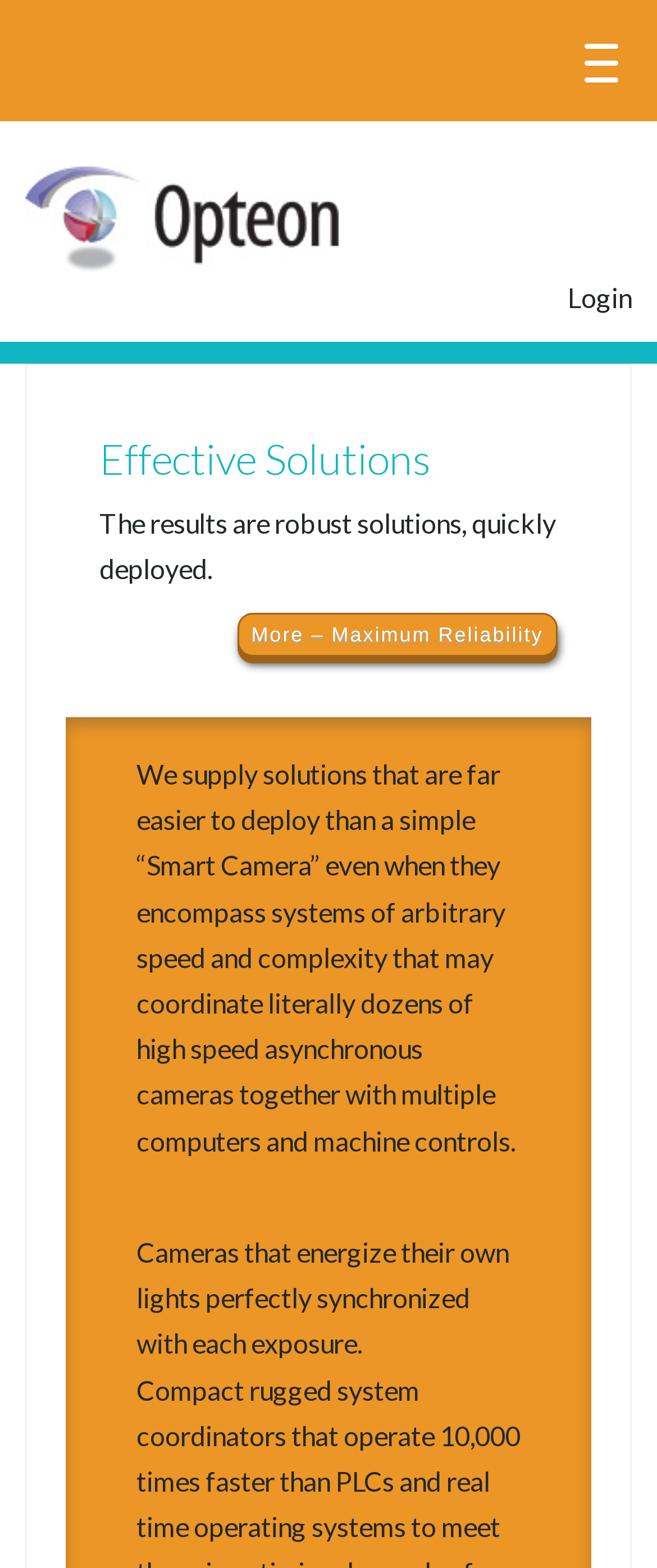Highlight the bounding box of the UI element that corresponds to this description: "Login".

[0.864, 0.18, 0.962, 0.2]